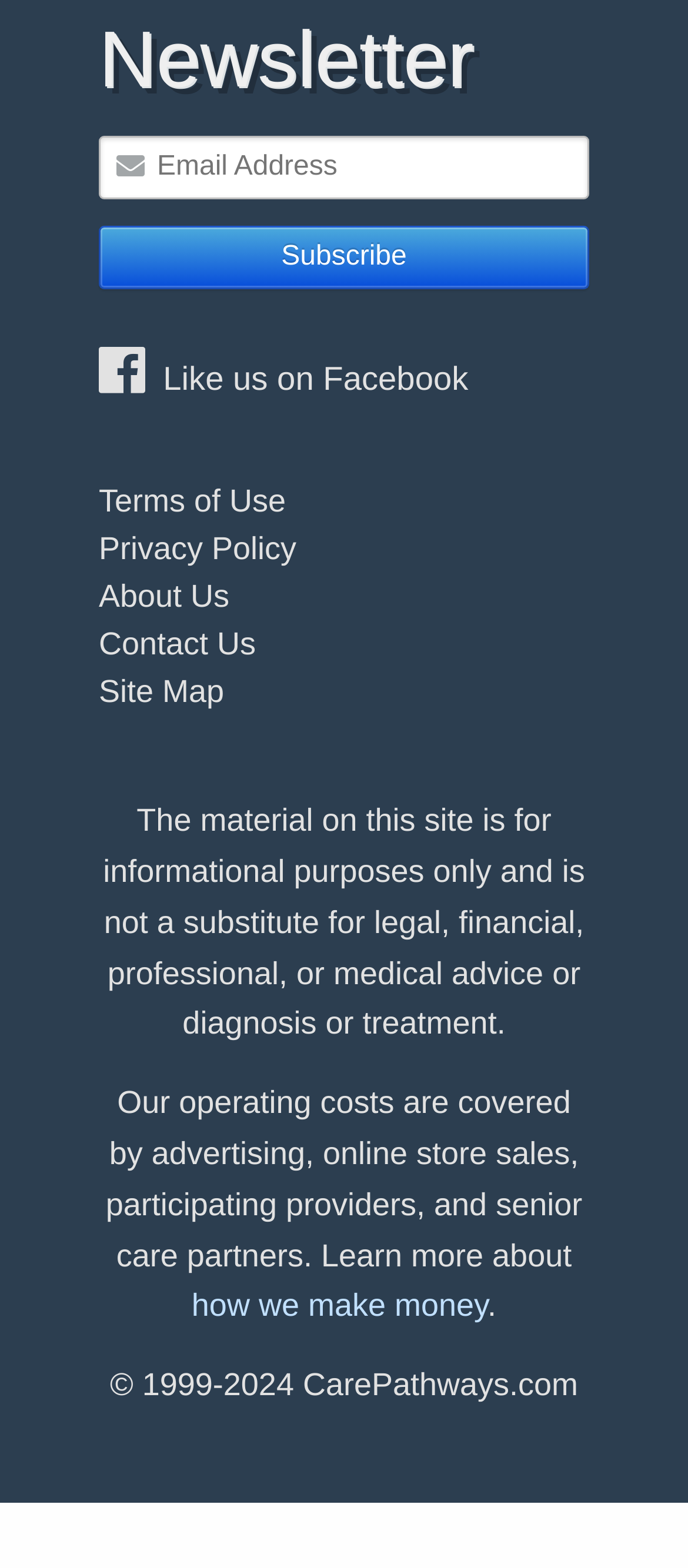What is the purpose of the textbox?
Look at the screenshot and provide an in-depth answer.

The textbox is located next to the 'Subscribe' button and has a required field indicator, suggesting that it is used to input an email address to subscribe to a newsletter.